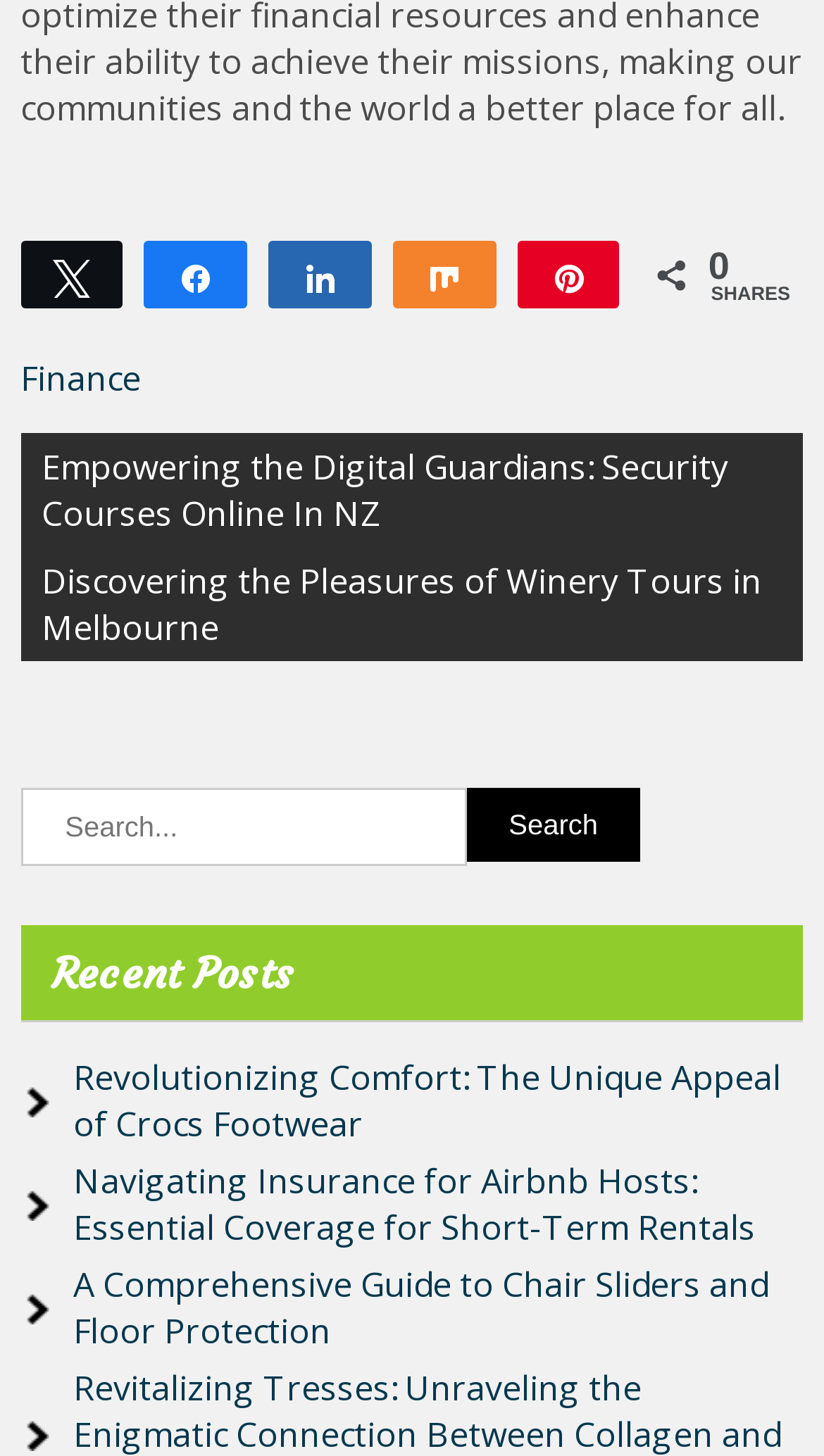What is the category of the first post?
Refer to the image and provide a detailed answer to the question.

I looked at the navigation section and found a link labeled 'Finance', which suggests that the first post is related to finance.